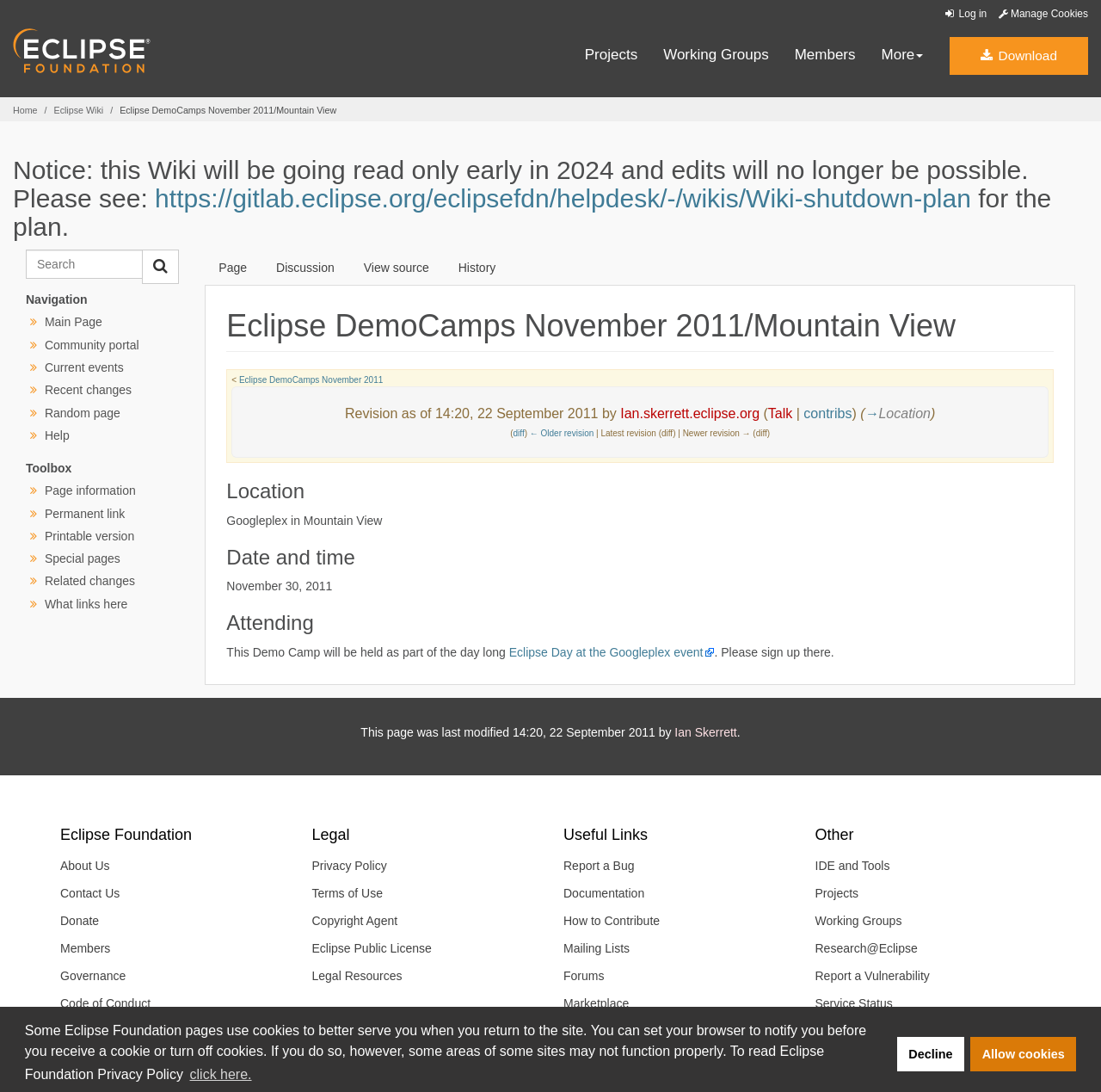What is the event that the Eclipse DemoCamps November 2011 is part of?
Could you answer the question in a detailed manner, providing as much information as possible?

I found the answer by looking at the 'Attending' section of the webpage, which mentions that the Eclipse DemoCamps November 2011 will be held as part of the Eclipse Day at the Googleplex event.